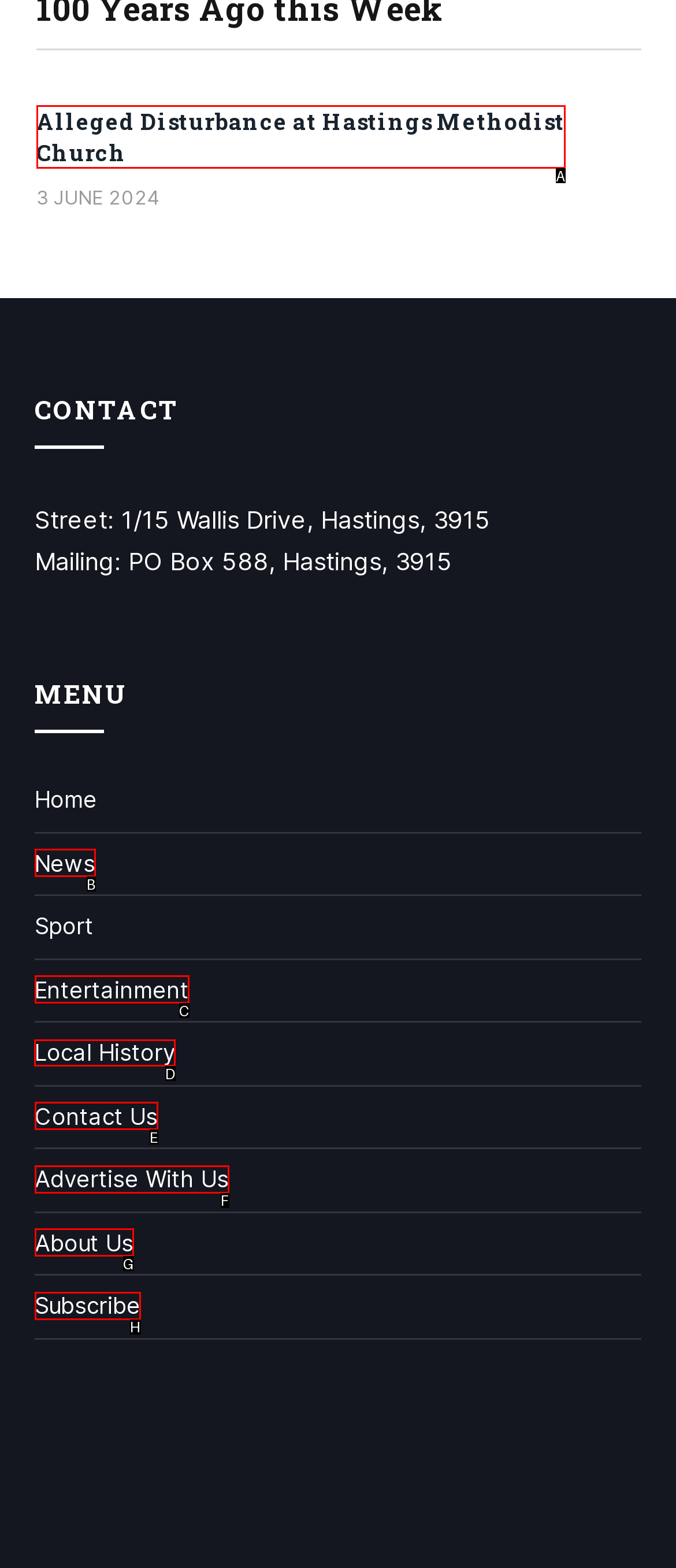Choose the HTML element that should be clicked to accomplish the task: read local history. Answer with the letter of the chosen option.

D